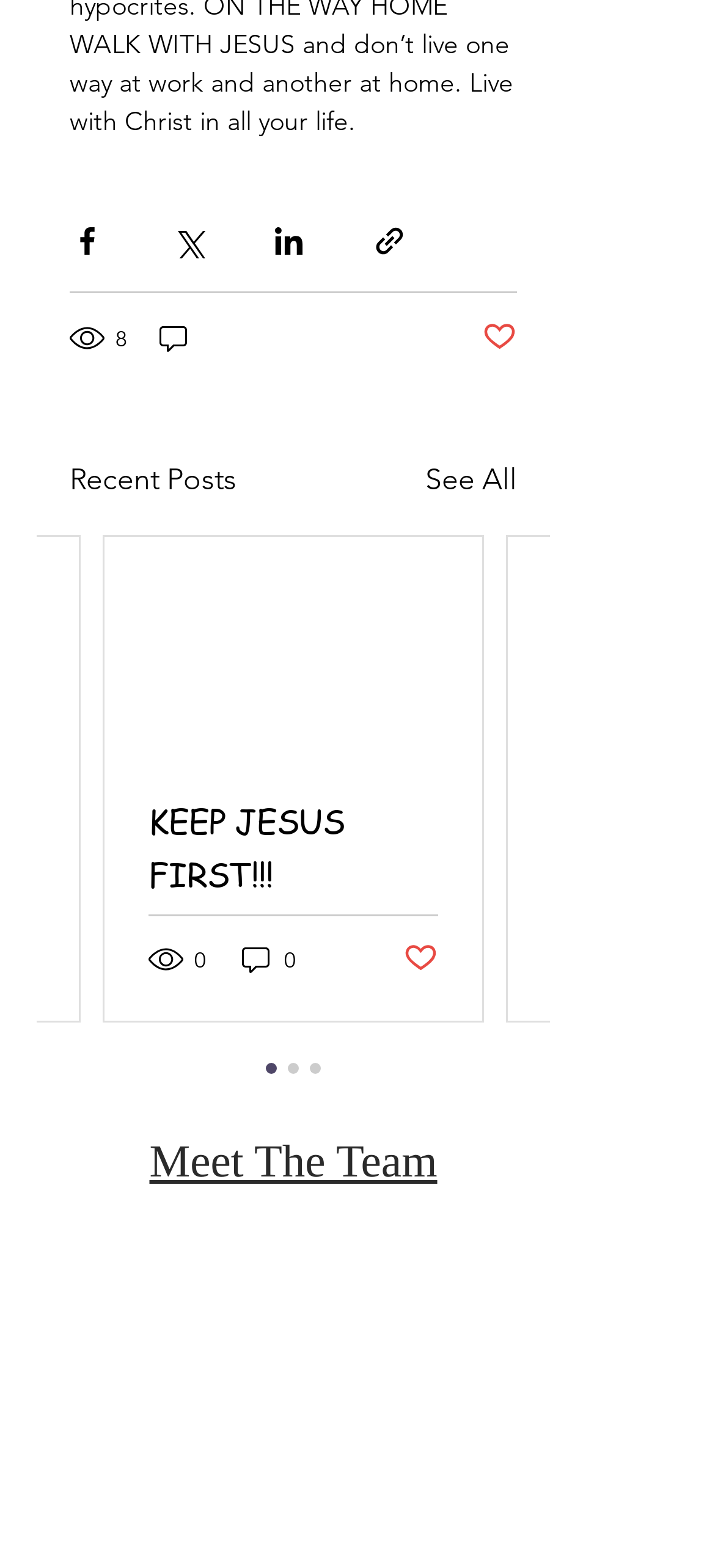How many posts are displayed on the webpage?
Give a detailed explanation using the information visible in the image.

Only one post is displayed on the webpage, which is represented by an article element with a link and some text. There is also a 'See All' link, suggesting that there are more posts available.